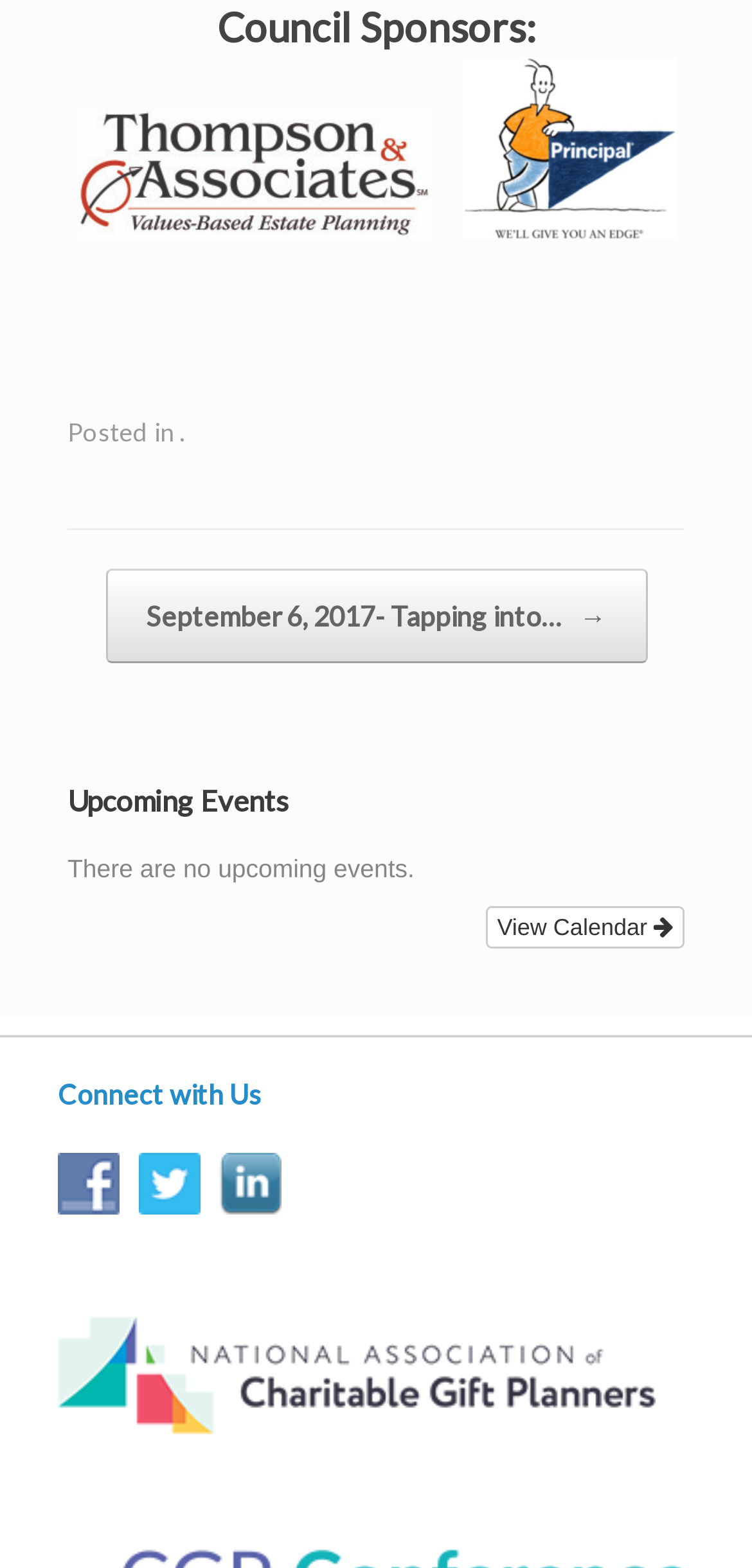Provide the bounding box coordinates of the HTML element this sentence describes: "alt="CGP National"".

[0.077, 0.898, 0.872, 0.918]